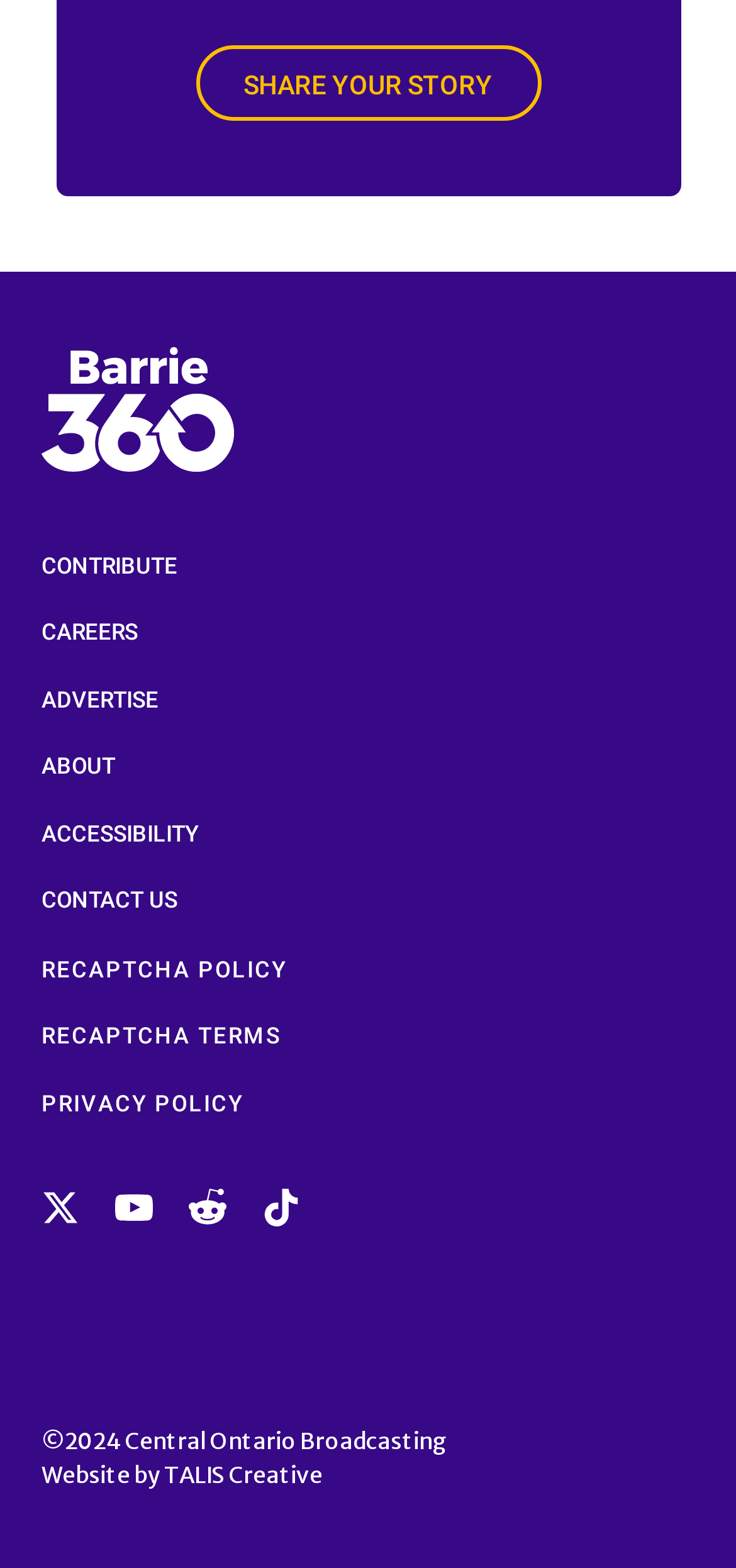Using the description "Advertise", locate and provide the bounding box of the UI element.

[0.056, 0.433, 0.215, 0.454]